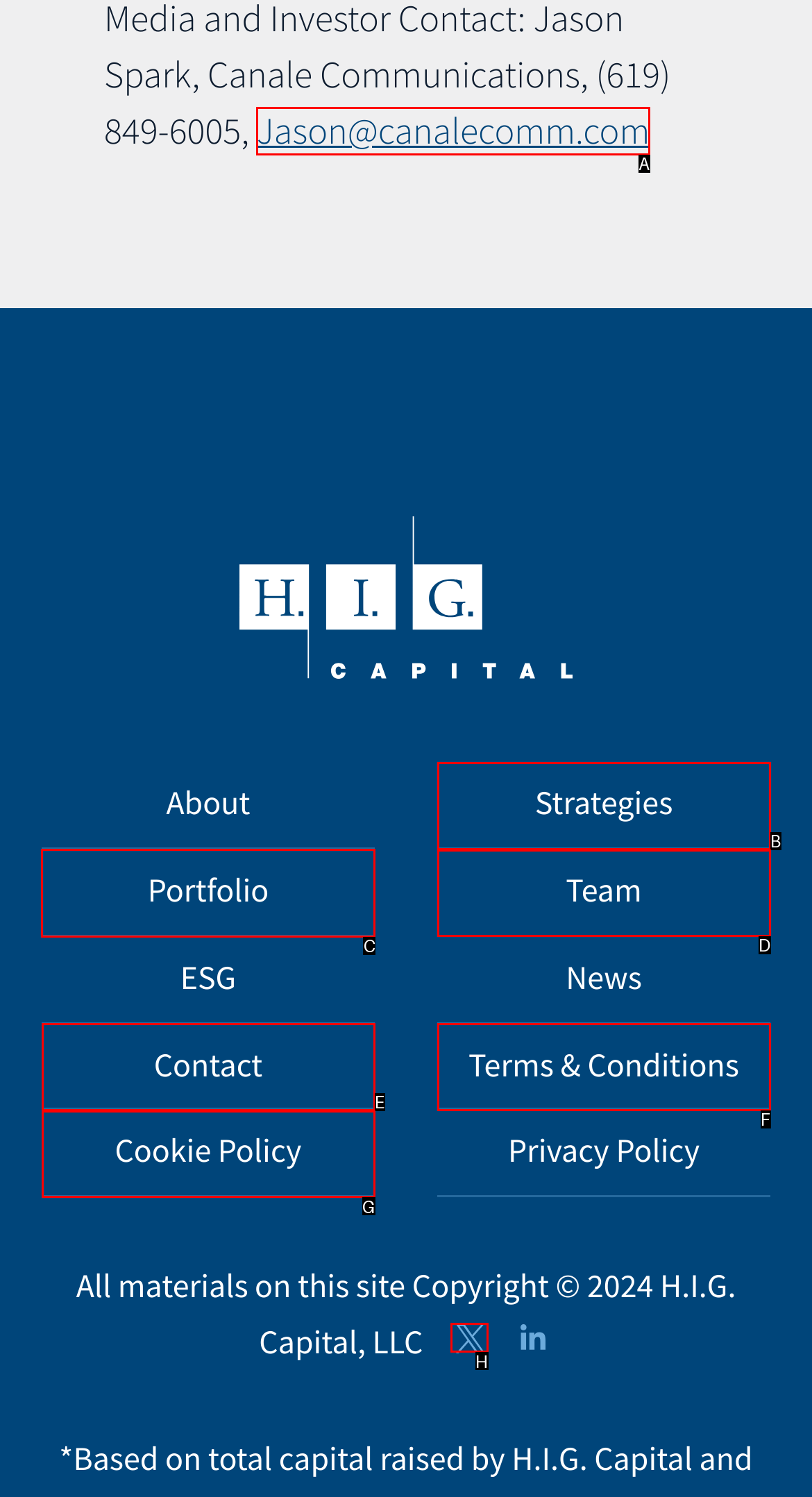Point out the letter of the HTML element you should click on to execute the task: explore Kobo
Reply with the letter from the given options.

None